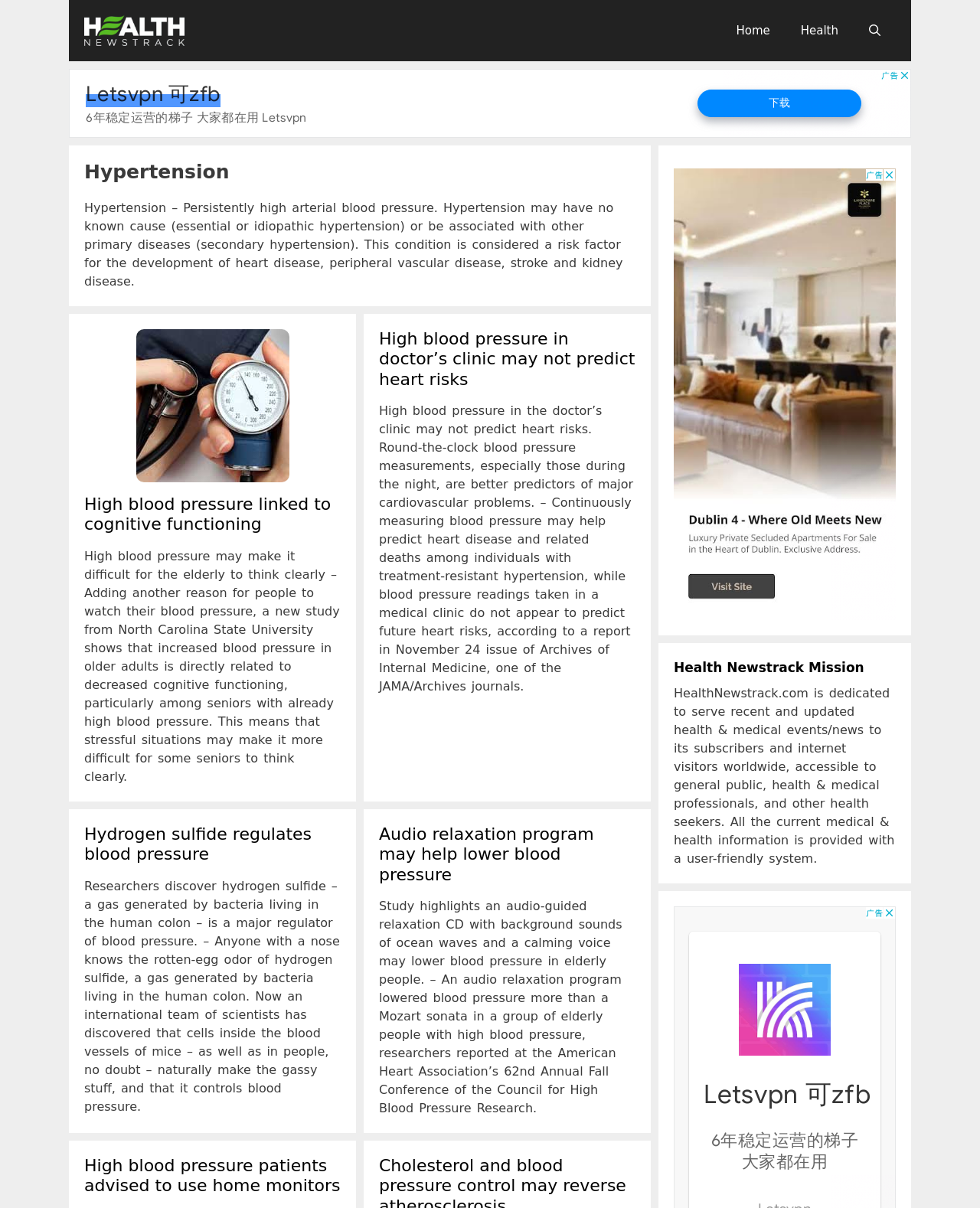Identify the bounding box for the UI element described as: "aria-label="Open search"". The coordinates should be four float numbers between 0 and 1, i.e., [left, top, right, bottom].

[0.871, 0.006, 0.914, 0.044]